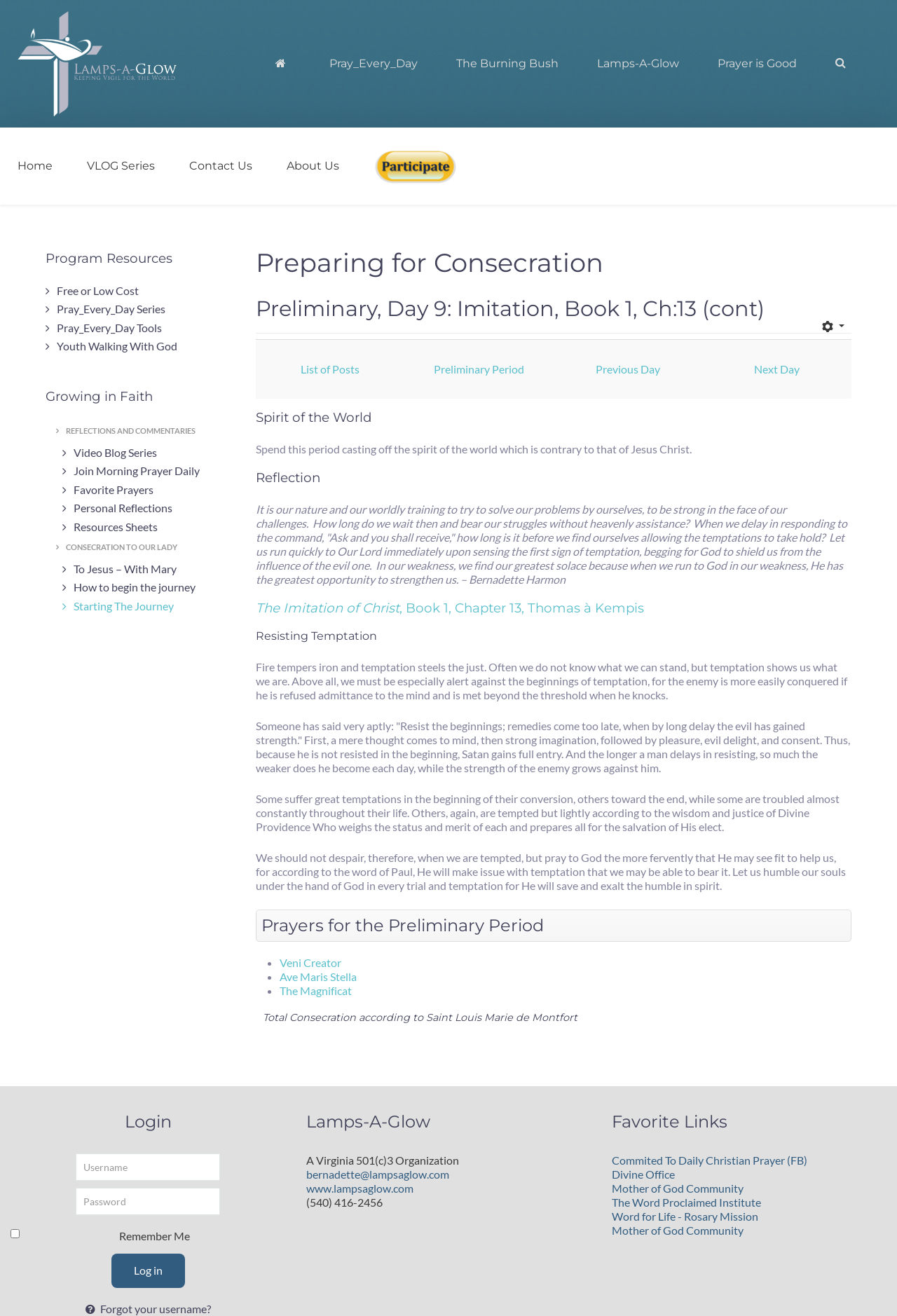Locate the bounding box coordinates of the clickable area to execute the instruction: "Click on the 'Participate' link". Provide the coordinates as four float numbers between 0 and 1, represented as [left, top, right, bottom].

[0.397, 0.097, 0.533, 0.155]